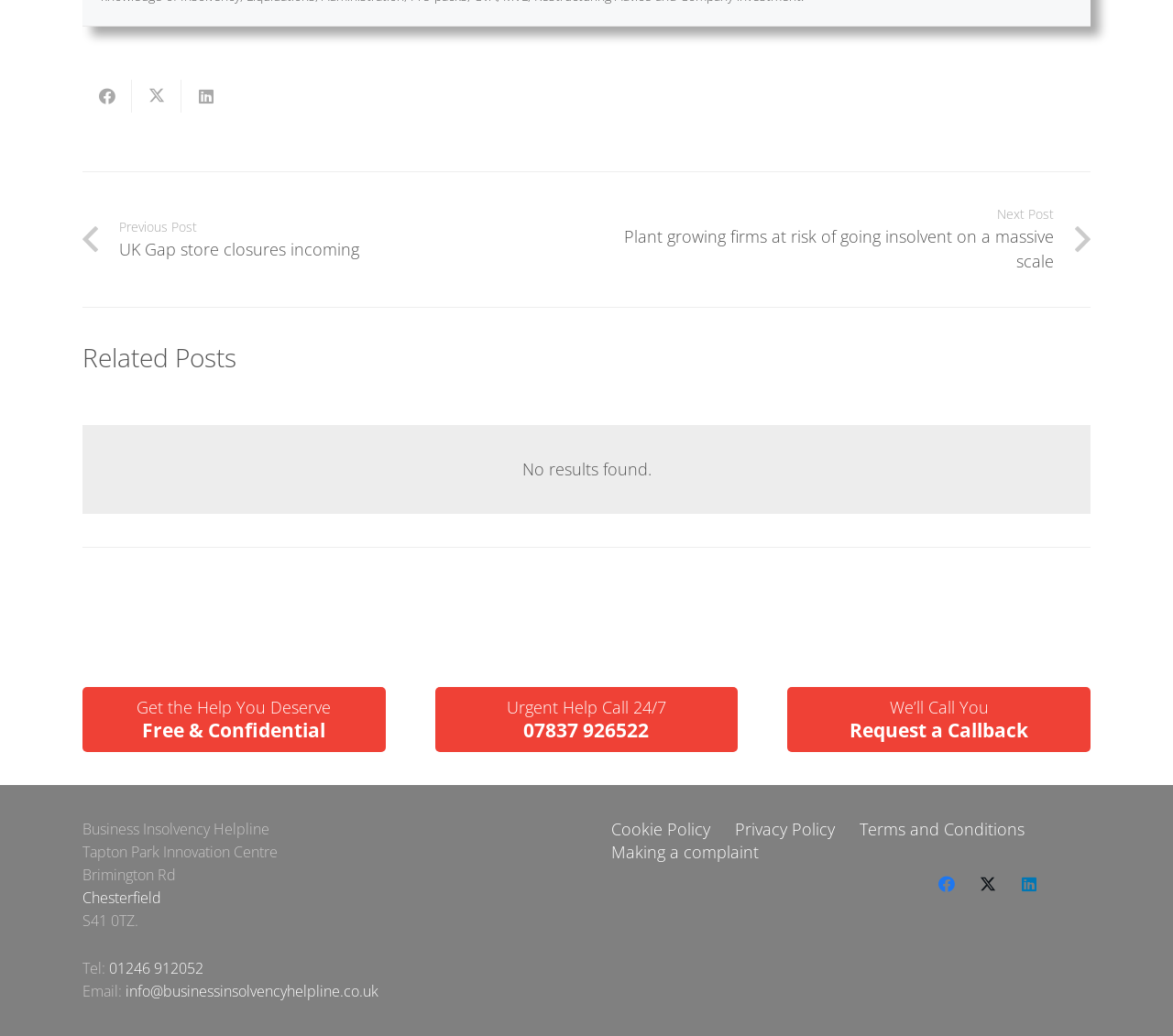From the image, can you give a detailed response to the question below:
How many social media links are present on the webpage?

I found the social media links by looking at the section with the company information, where it provides links to 'Facebook', 'Twitter', and 'LinkedIn'.